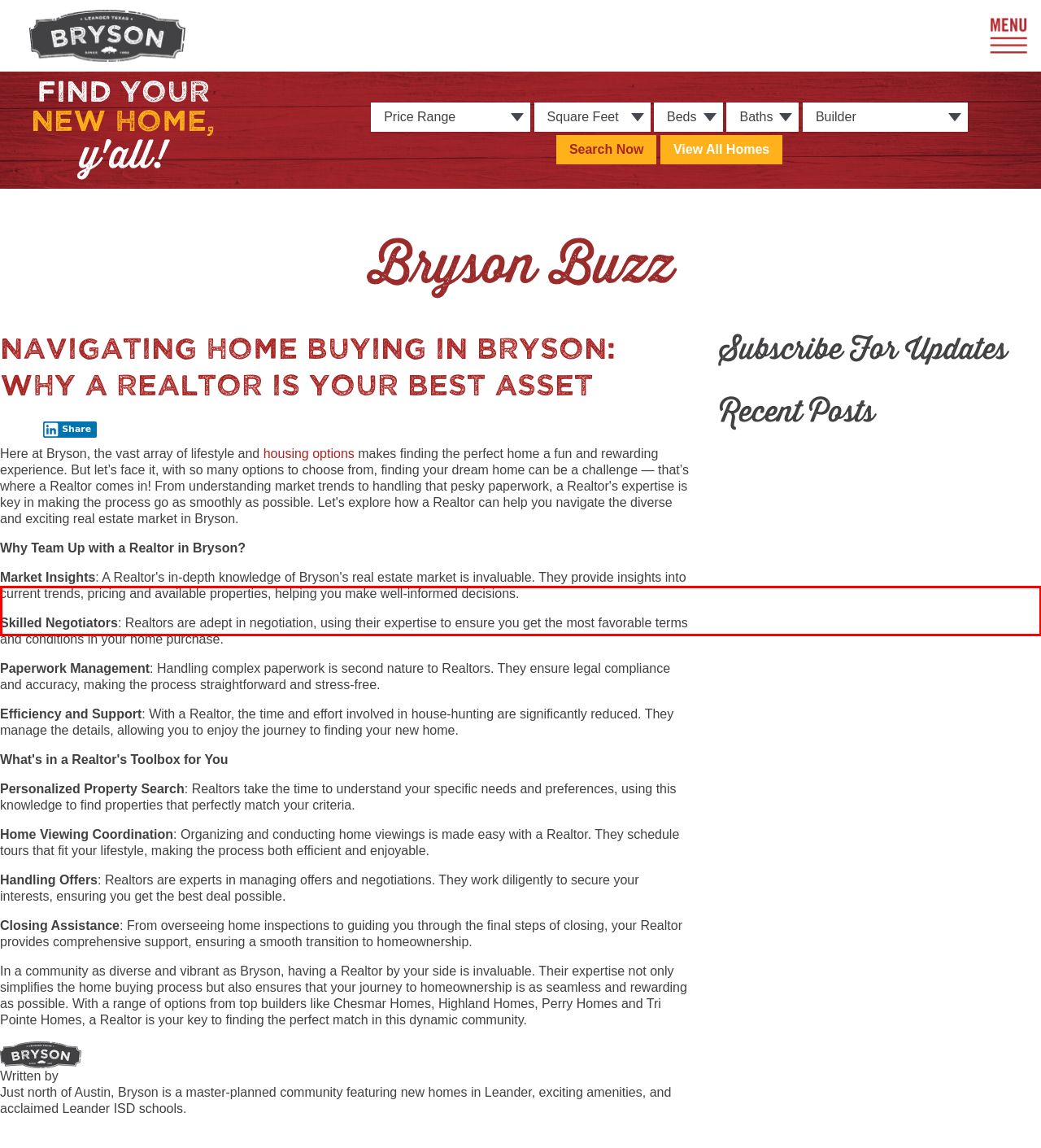Provided is a screenshot of a webpage with a red bounding box around an element. Select the most accurate webpage description for the page that appears after clicking the highlighted element. Here are the candidates:
A. Contact Us to Learn About New Construction Homes in Leander, TX
B. Bryson Buzz - the latest news from Bryson in Leander, TX
C. Bryson Magazine | Bryson New Homes for Sale in Leander, TX
D. New Home Community Bryson Has Houses for Sale in Leander, TX
E. New Homes Available for Sale in Leander, TX, in Bryson Community
F. Bryson Buzz - the latest news from Bryson in Leander, TX | The Bryson Blogster
G. Pictures of the Bryson New Home Community in Leander, TX
H. Our Builders Make Finding a New Home for Sale in Leander, TX Easy

G